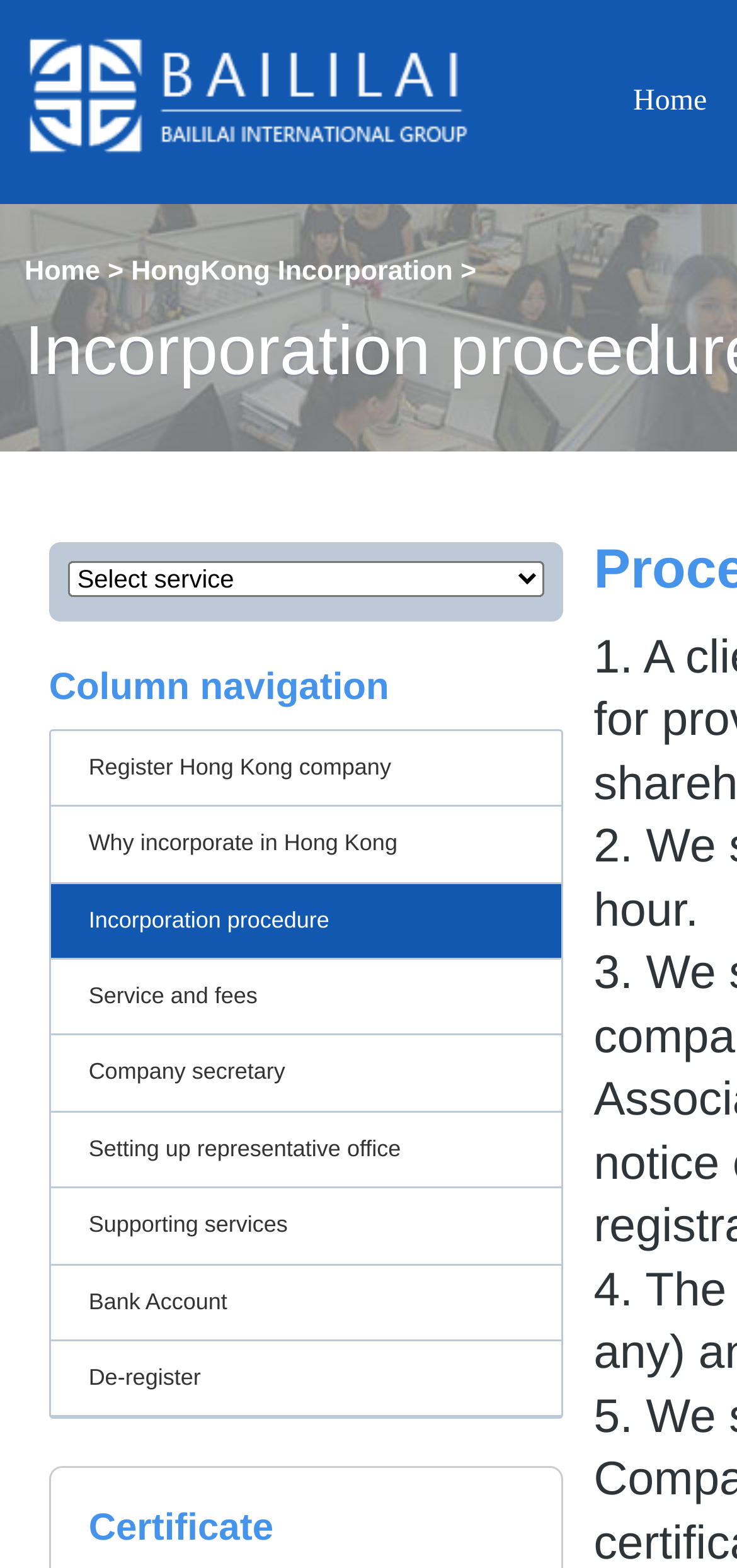Using the description "Why incorporate in Hong Kong", locate and provide the bounding box of the UI element.

[0.069, 0.515, 0.761, 0.563]